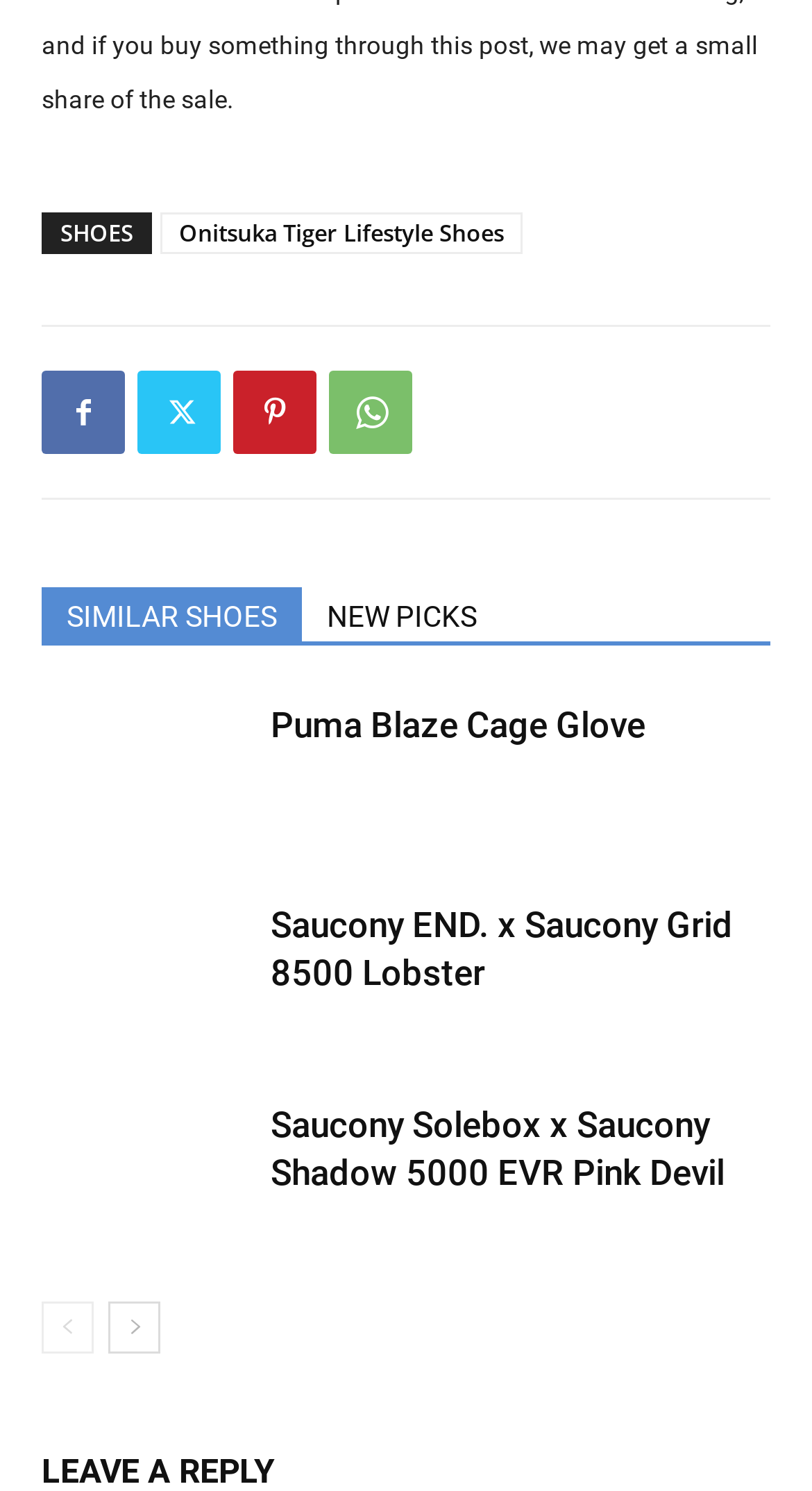How many social media links are in the footer?
Based on the image, answer the question in a detailed manner.

In the footer of the page, there are four social media links, represented by the icons '', '', '', and ''.